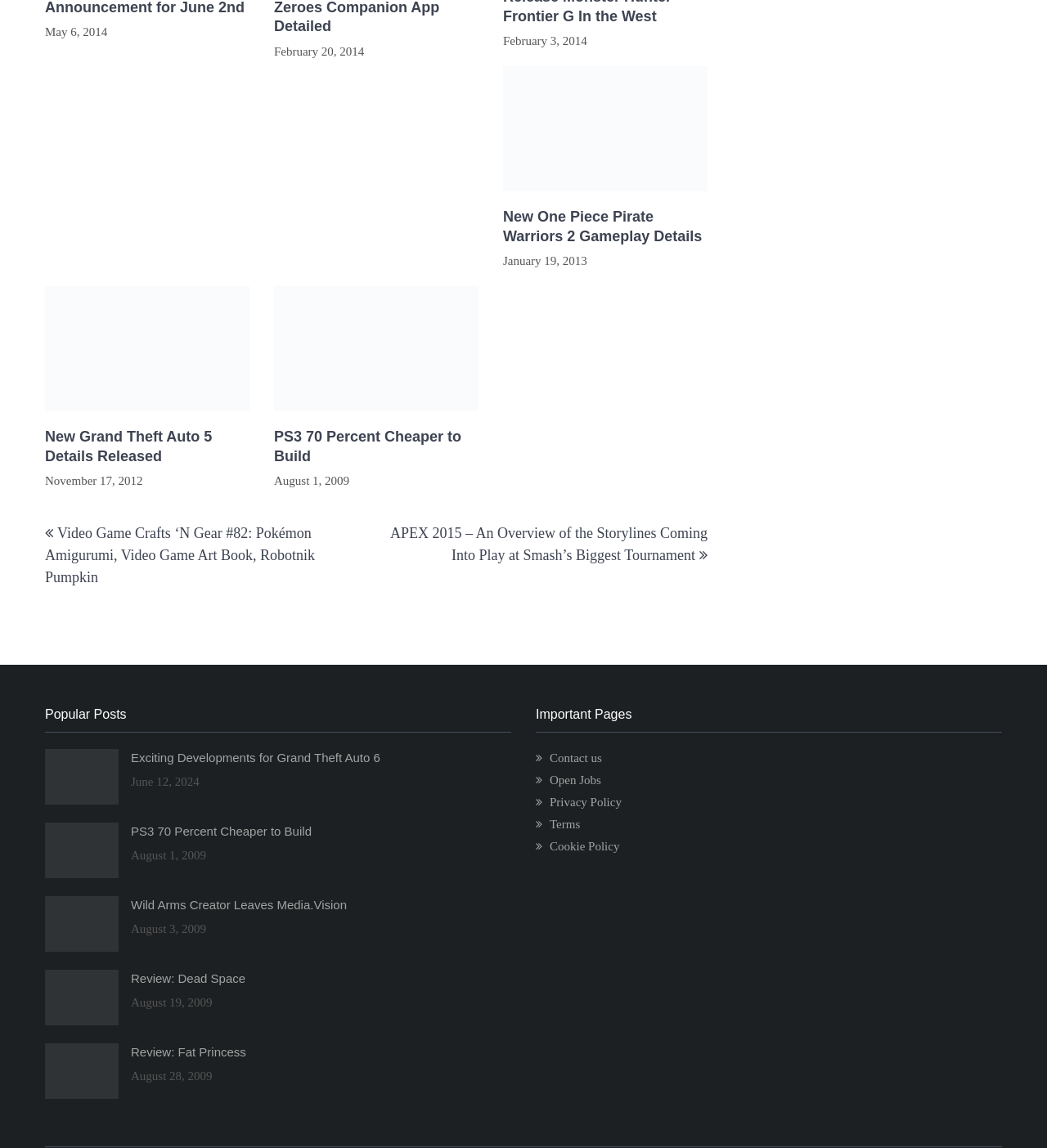Please find and report the bounding box coordinates of the element to click in order to perform the following action: "Check out Popular Posts". The coordinates should be expressed as four float numbers between 0 and 1, in the format [left, top, right, bottom].

[0.043, 0.614, 0.488, 0.638]